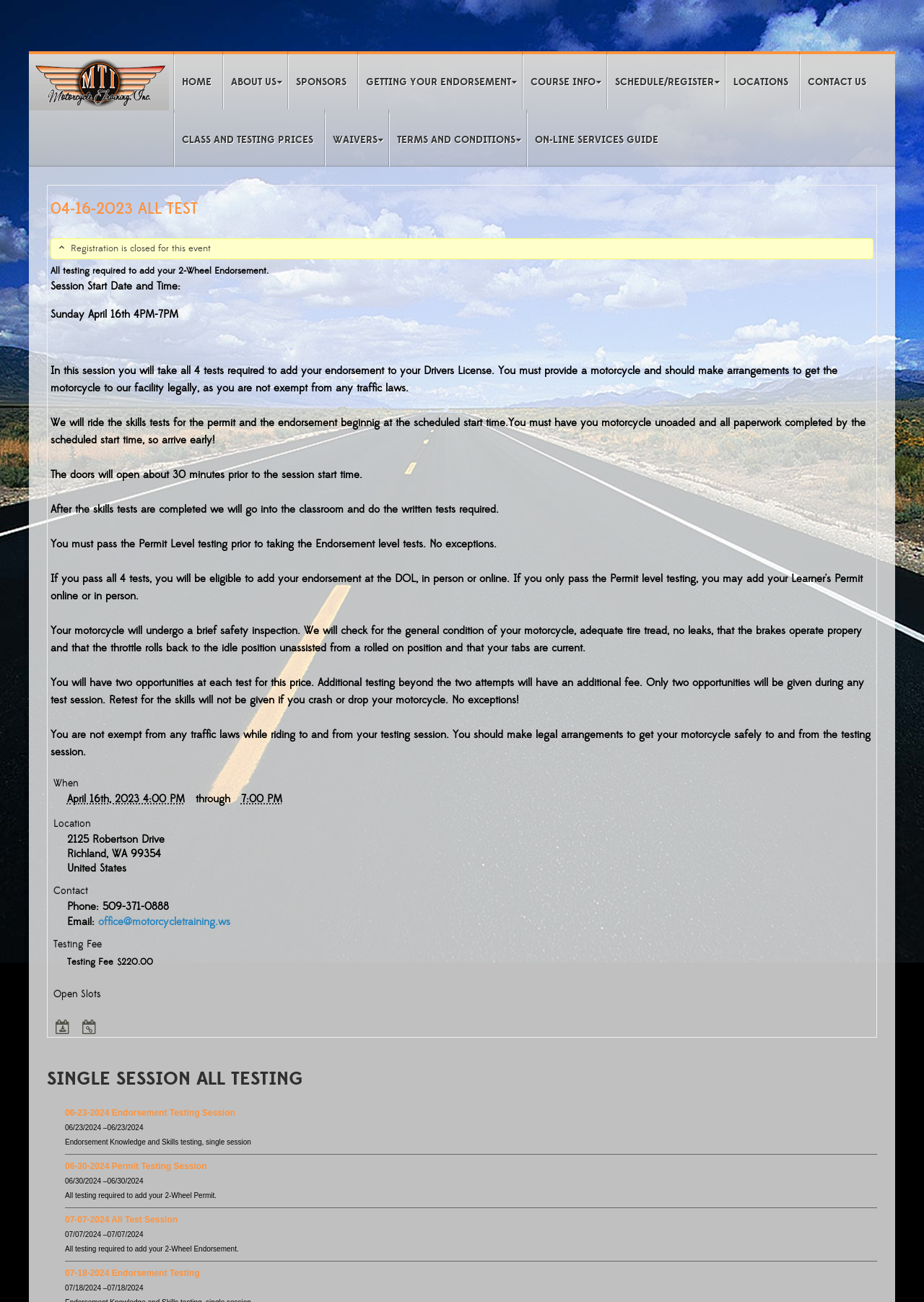What is the event date and time of the ALL TEST session?
Give a one-word or short phrase answer based on the image.

April 16th, 2023 4:00 PM